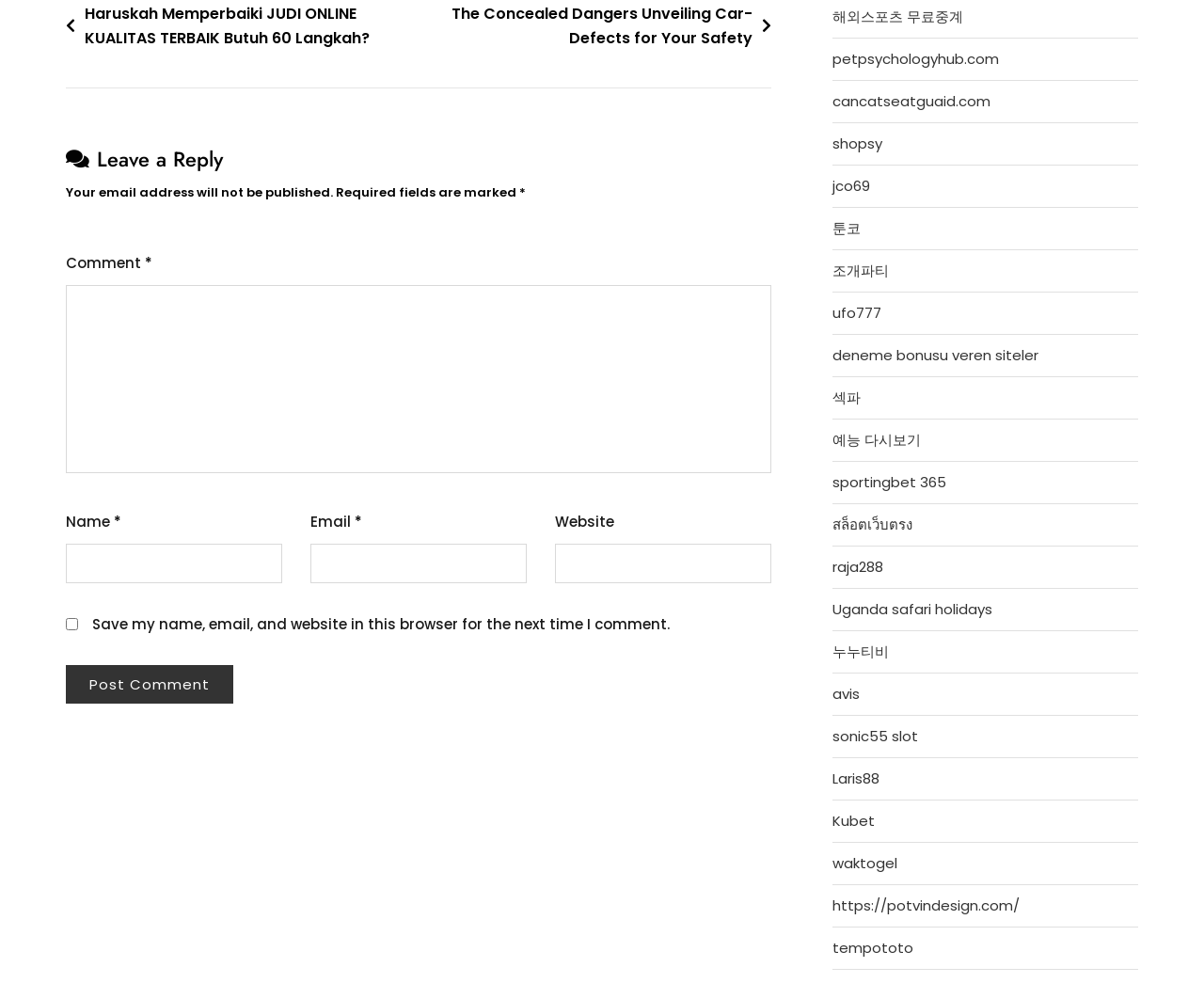Answer the question briefly using a single word or phrase: 
What is the function of the checkbox below the 'Website' field?

Save user data